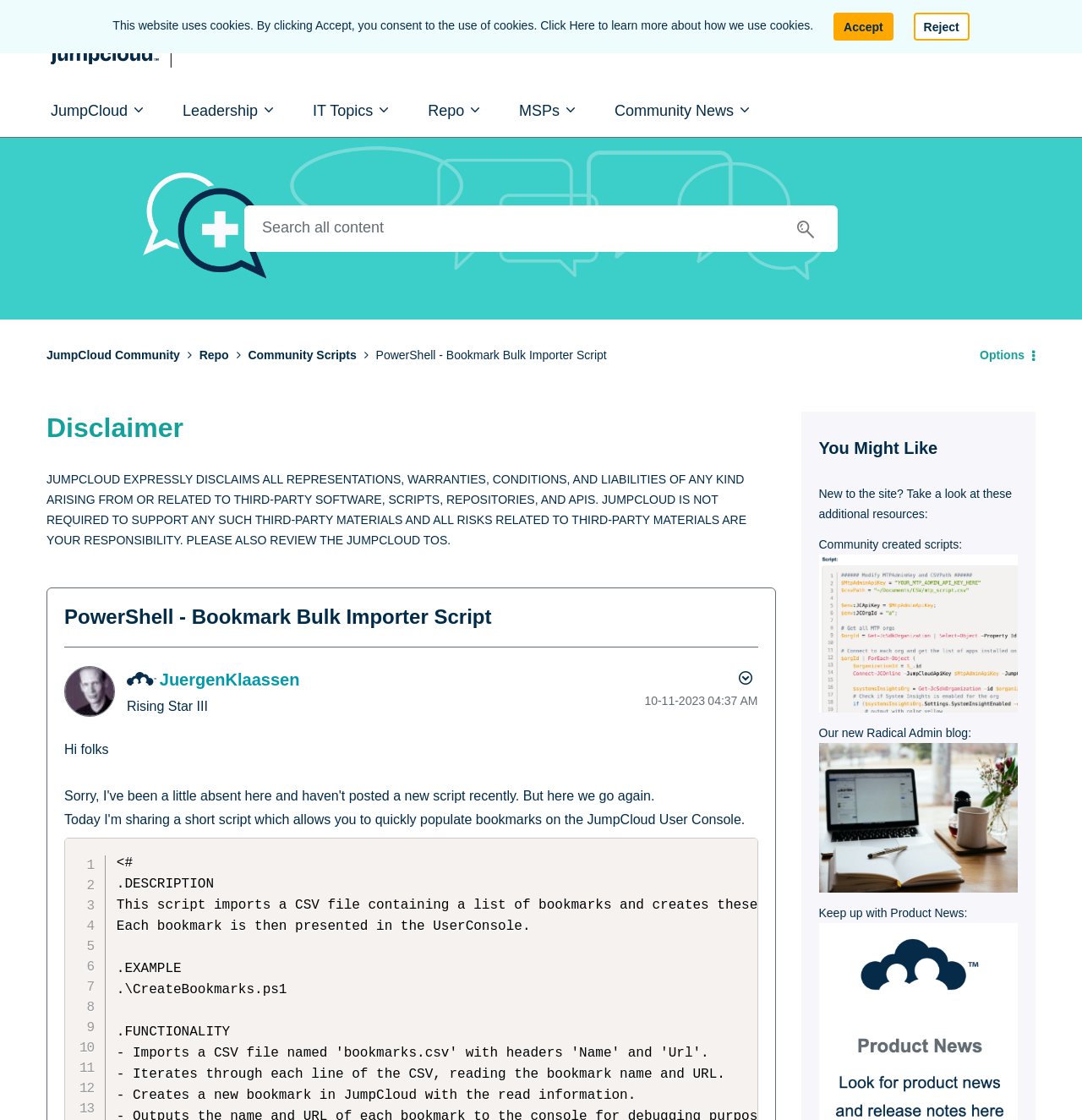Find the bounding box coordinates of the element to click in order to complete the given instruction: "Click on the Options button."

[0.895, 0.302, 0.957, 0.332]